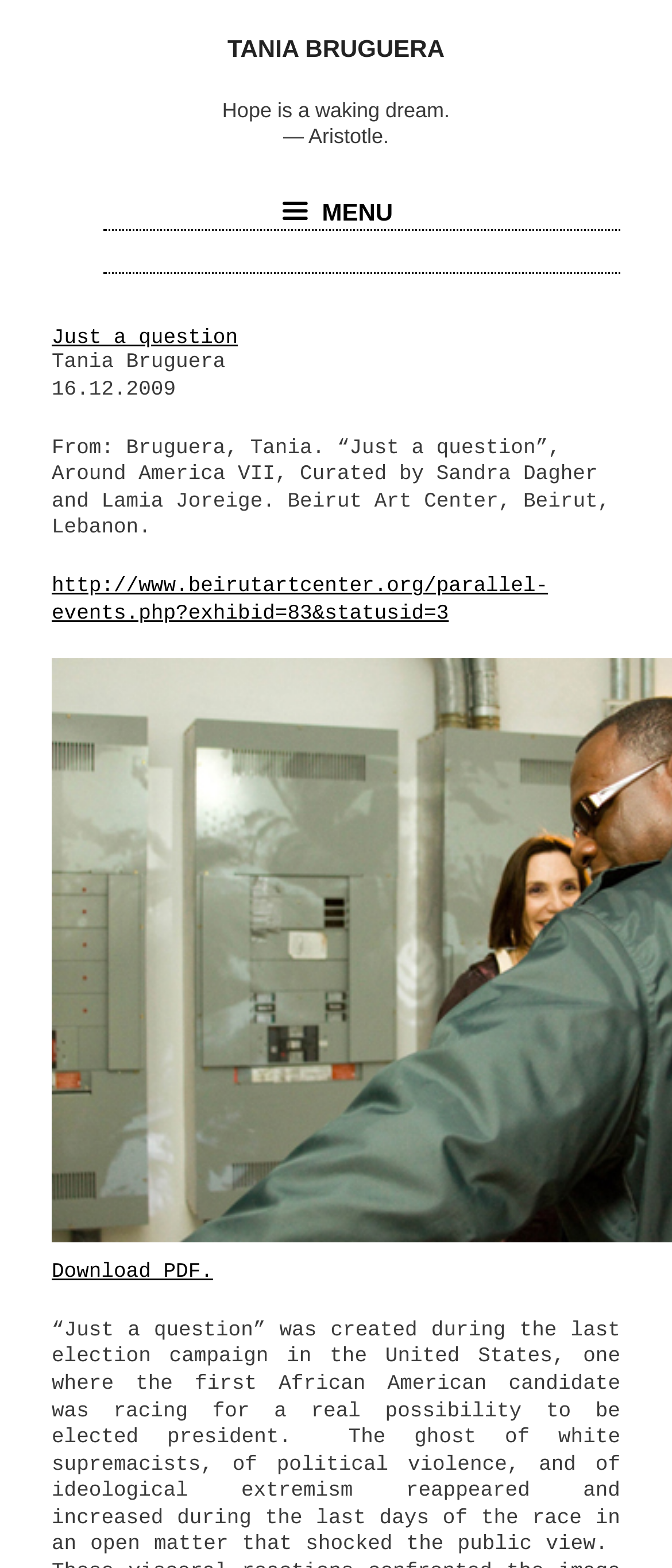Produce an elaborate caption capturing the essence of the webpage.

The webpage is about Tania Bruguera's work, "Just a question". At the top, there is a link to Tania Bruguera's name, followed by a quote "Hope is a waking dream." attributed to Aristotle. 

On the left side, there is a menu button with a hamburger icon, which expands to reveal a menu with a header "Just a question" and several sections of text. The first section displays Tania Bruguera's name, a date "16.12.2009", and a description of the work "Just a question" which was curated by Sandra Dagher and Lamia Joreige. 

Below this, there is a section mentioning "Beirut Art Center, Beirut, Lebanon" and a link to a webpage about parallel events. There is also a figure, likely an image, and a link to download a PDF. 

The main content of the webpage is a text passage that discusses the creation of "Just a question" during the last election campaign in the United States, where the first African American candidate was running for president. The passage describes how the ghost of white supremacists, political violence, and ideological extremism reappeared during the last days of the race, shocking the public view.